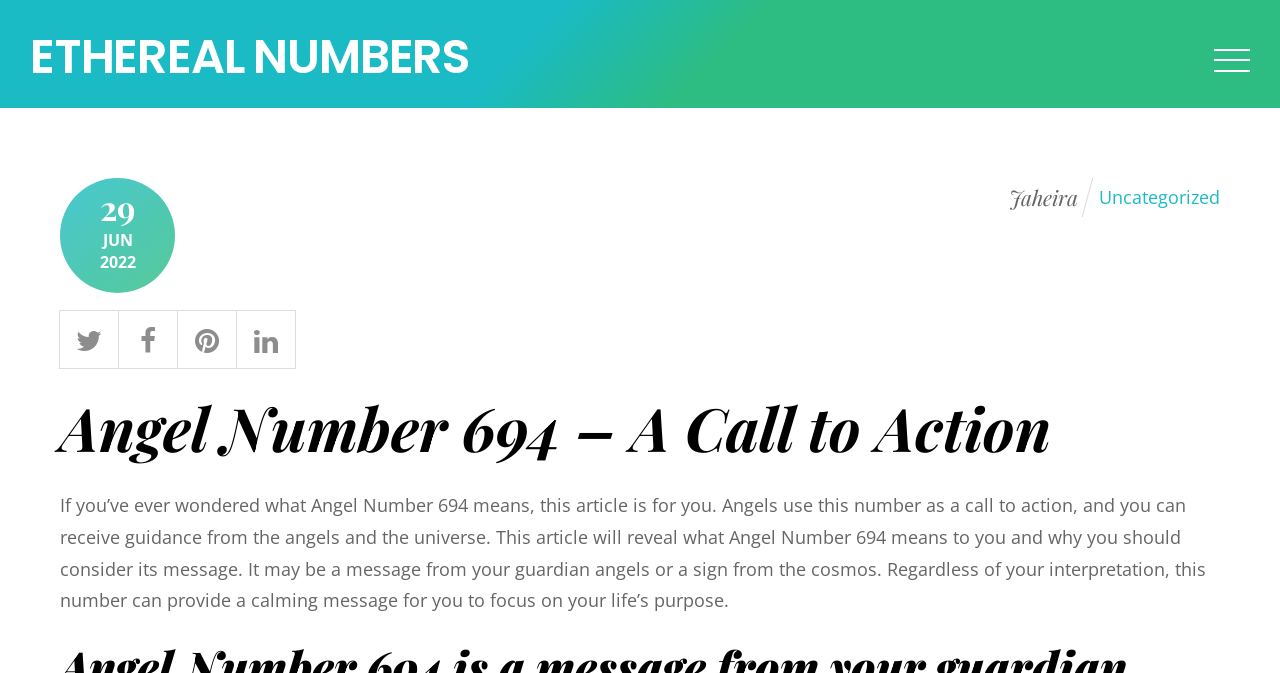Please identify the bounding box coordinates of the element I need to click to follow this instruction: "visit Jaheira's profile".

[0.788, 0.271, 0.842, 0.312]